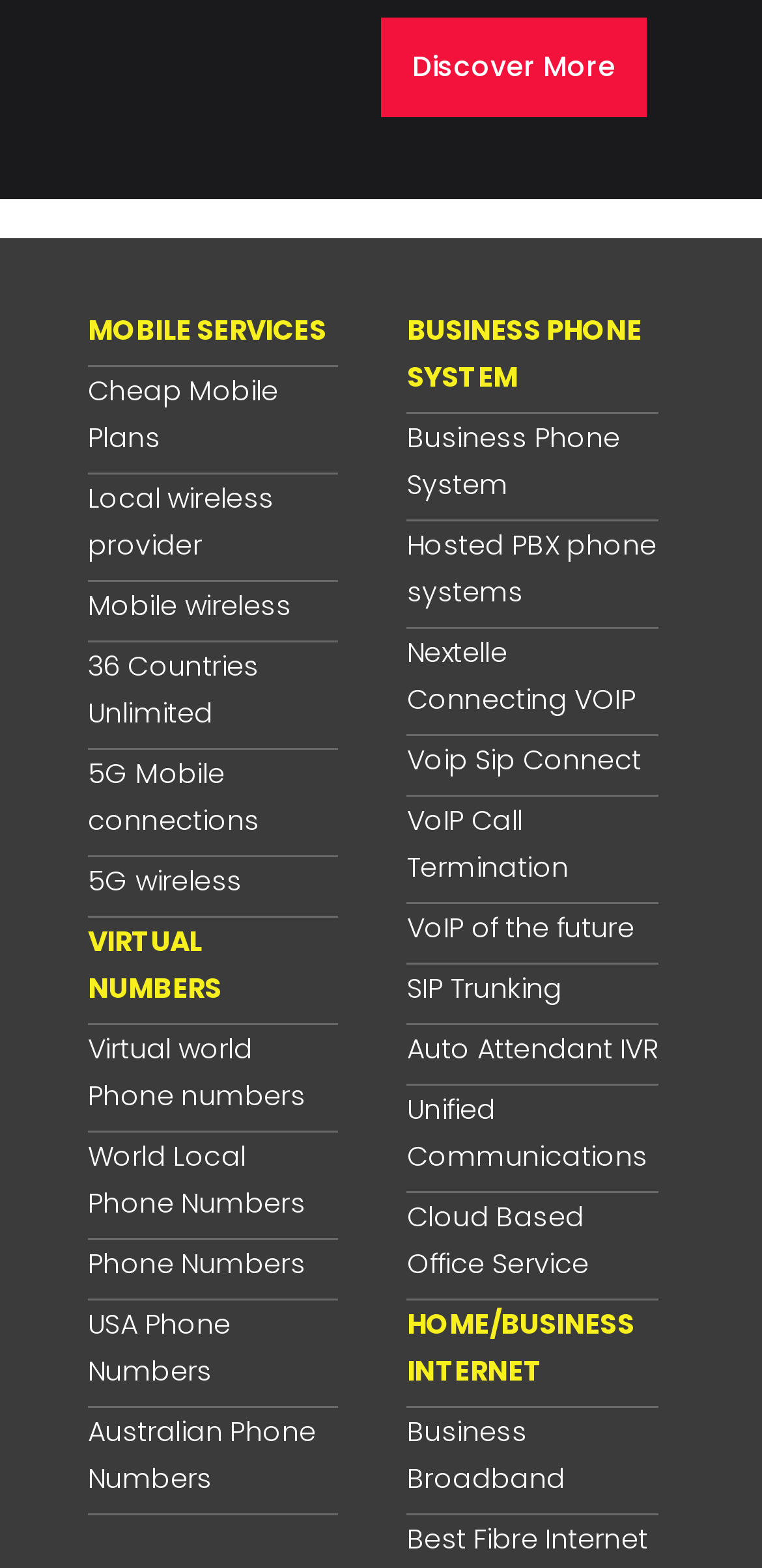Consider the image and give a detailed and elaborate answer to the question: 
How many countries are supported?

The link '36 Countries Unlimited' suggests that the website's services are available in 36 countries, implying that users can access their services from these countries.